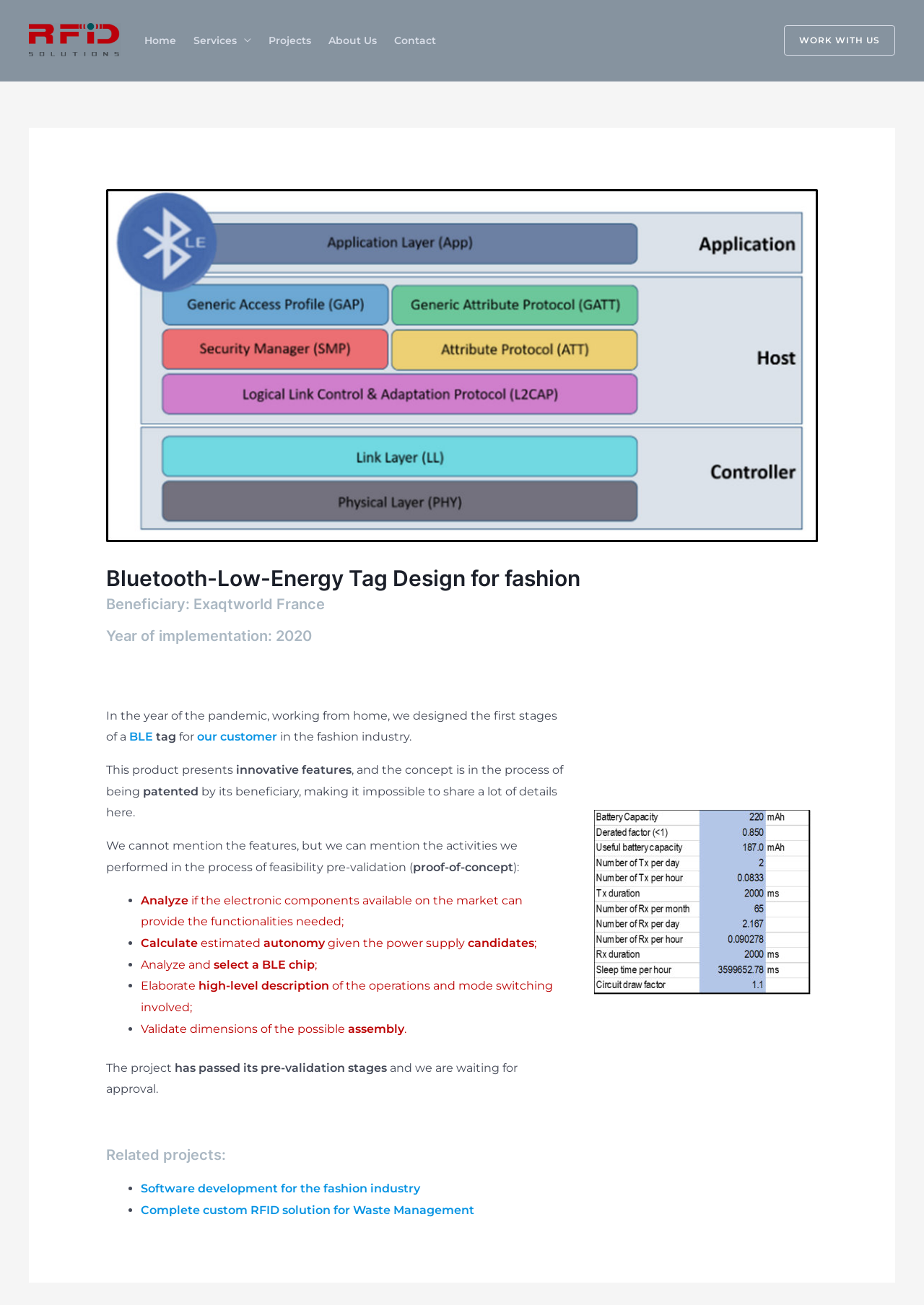Please identify the bounding box coordinates of the element on the webpage that should be clicked to follow this instruction: "Contact RFiD Solutions". The bounding box coordinates should be given as four float numbers between 0 and 1, formatted as [left, top, right, bottom].

[0.417, 0.012, 0.481, 0.05]